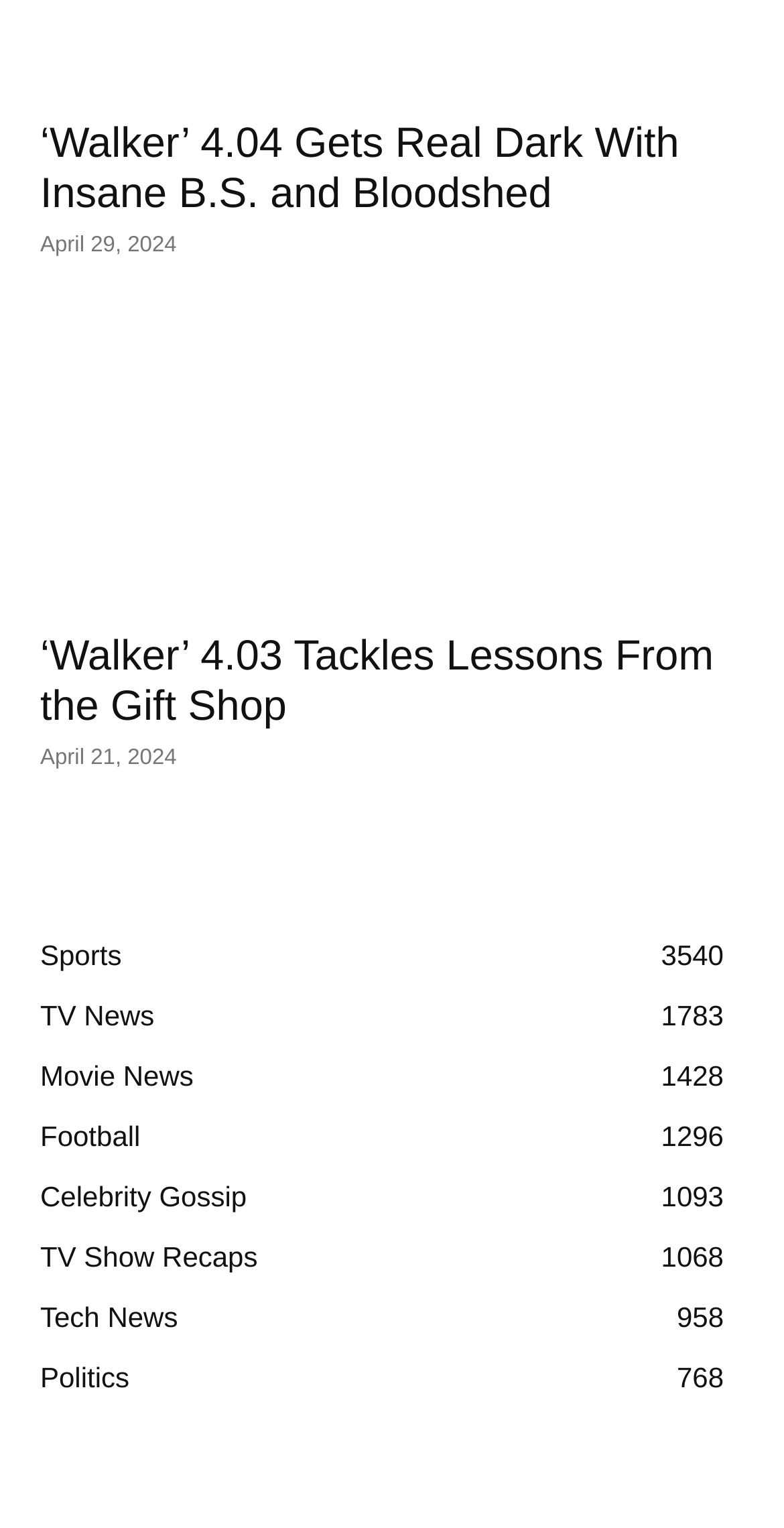What is the category with the most articles?
Based on the image, respond with a single word or phrase.

Sports